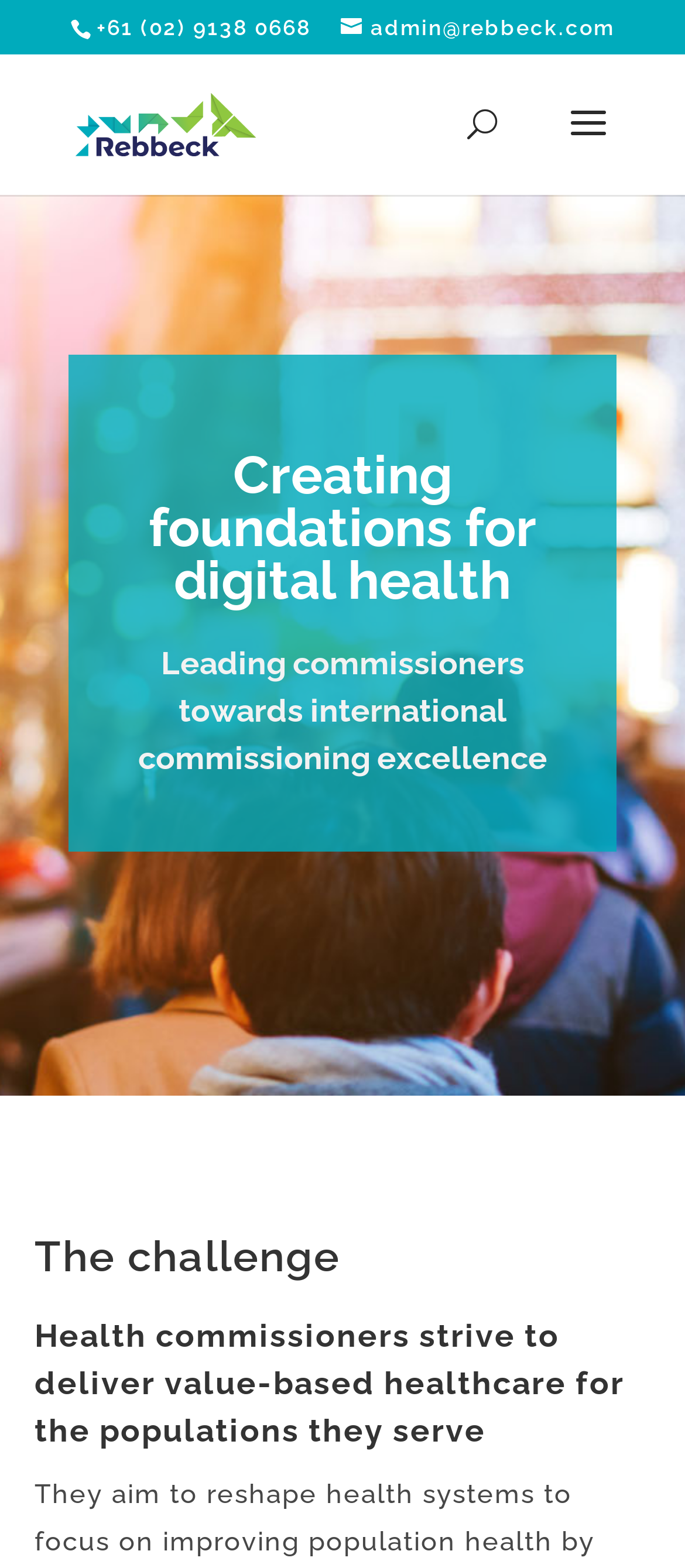Summarize the webpage with intricate details.

The webpage is about Rebbeck, a company focused on creating foundations for digital health. At the top left, there is a Rebbeck logo, an image with the company name. Next to it, there is a link to the company's main page. 

On the top right, there are two links: one for contacting the company via phone number and another for sending an email to the admin. 

Below the top section, there is a search bar with a searchbox labeled "Search for:". 

The main content of the webpage is divided into three sections. The first section has a heading "Creating foundations for digital health" and is located at the top center of the page. The second section has a heading "Leading commissioners towards international commissioning excellence" and is positioned below the first section. 

The third section is located at the bottom of the page and is divided into two parts. The first part has a heading "The challenge" and the second part has a heading "Health commissioners strive to deliver value-based healthcare for the populations they serve".